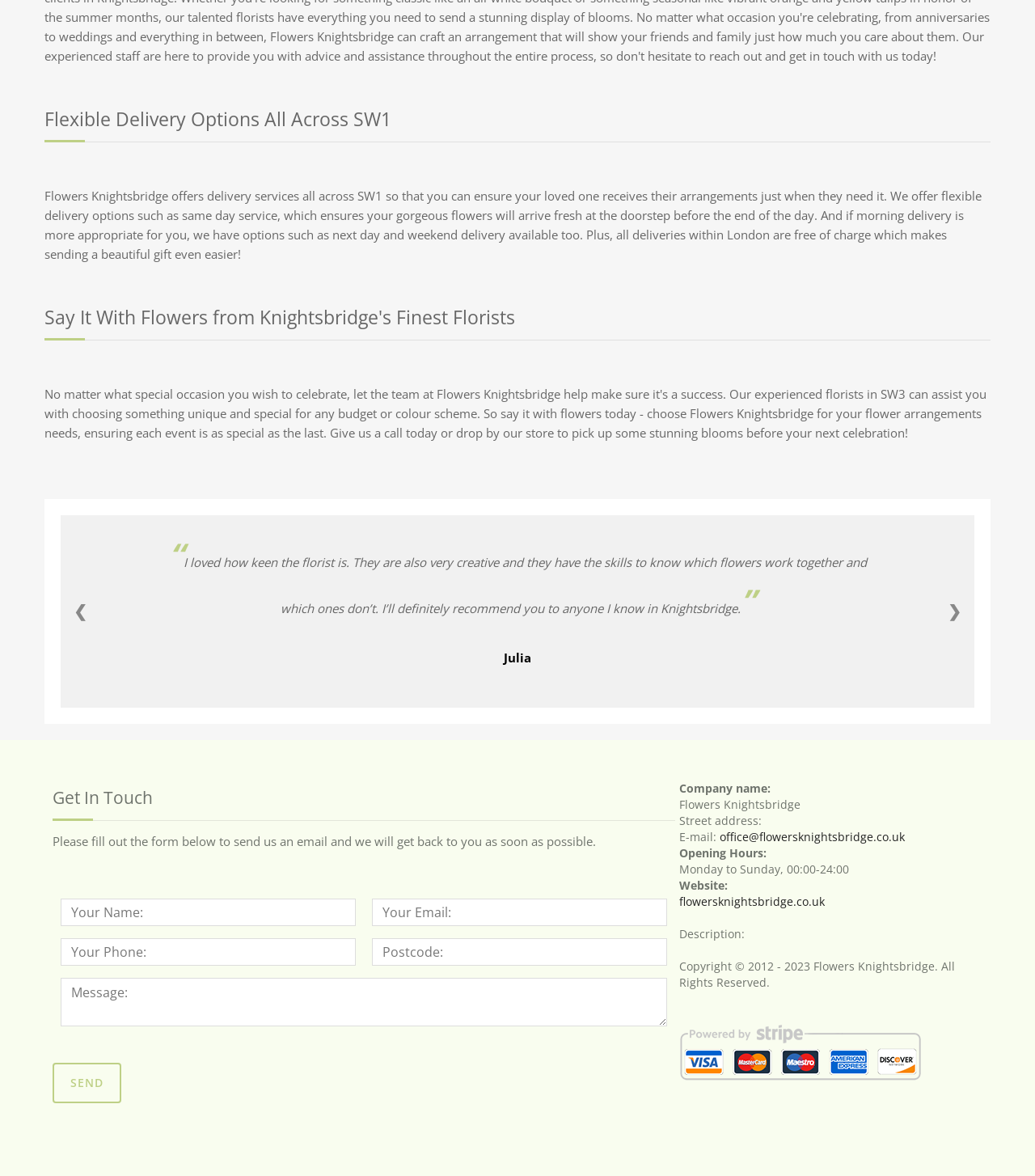Specify the bounding box coordinates of the element's region that should be clicked to achieve the following instruction: "Fill in the 'Your Name' field". The bounding box coordinates consist of four float numbers between 0 and 1, in the format [left, top, right, bottom].

[0.059, 0.764, 0.344, 0.787]